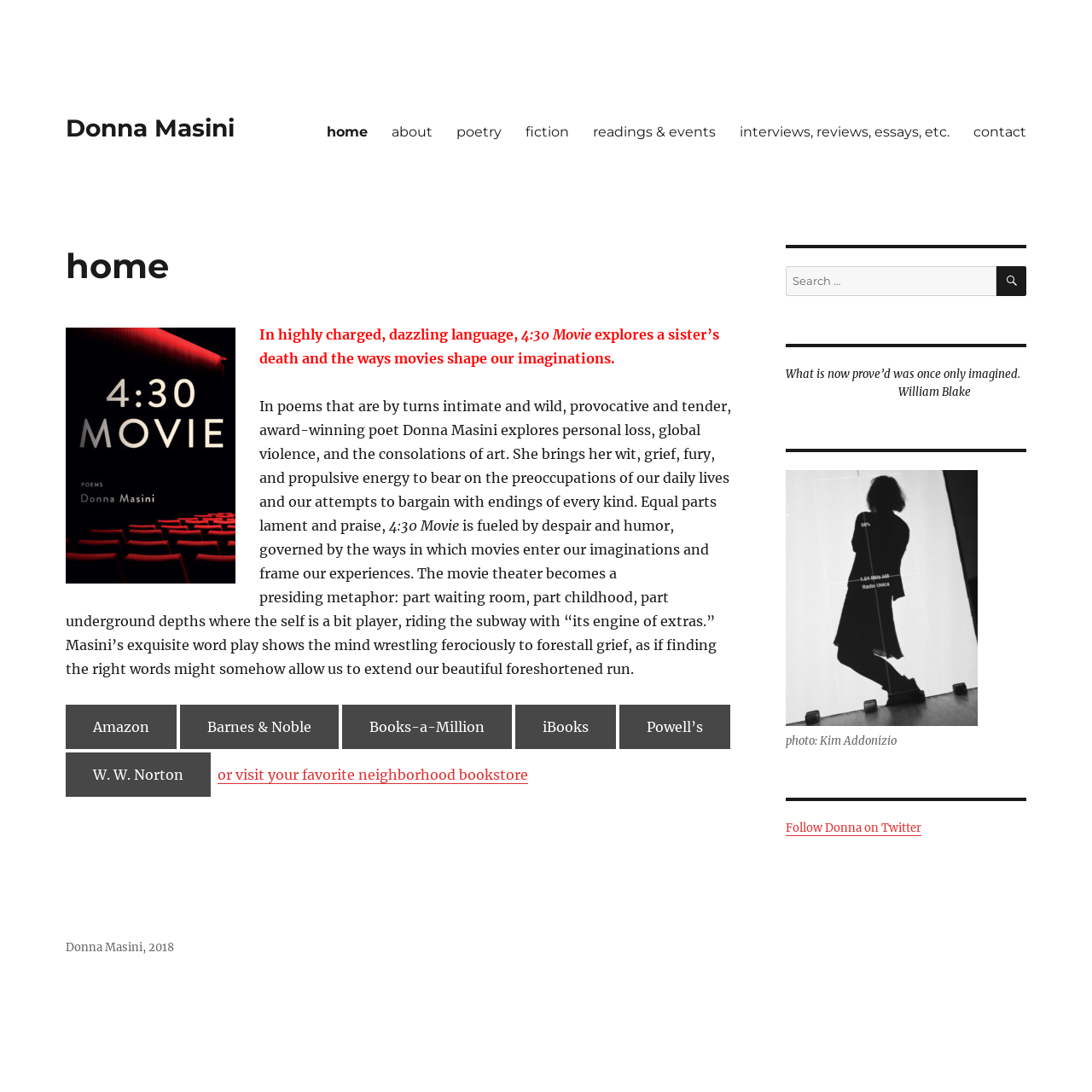Find the bounding box coordinates for the UI element whose description is: "iBooks". The coordinates should be four float numbers between 0 and 1, in the format [left, top, right, bottom].

[0.472, 0.645, 0.564, 0.686]